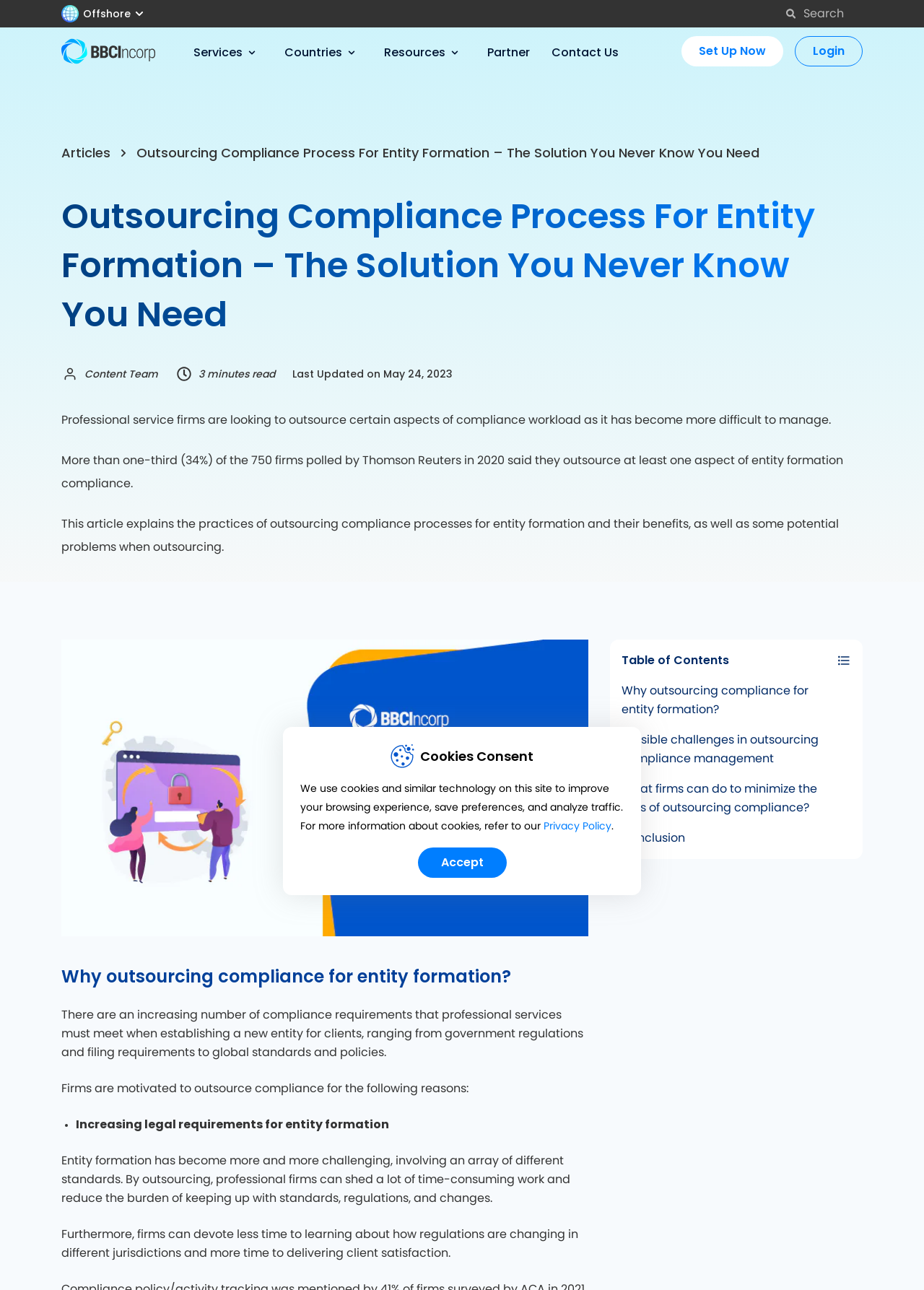Show the bounding box coordinates of the region that should be clicked to follow the instruction: "View the 'Resources'."

[0.416, 0.034, 0.496, 0.048]